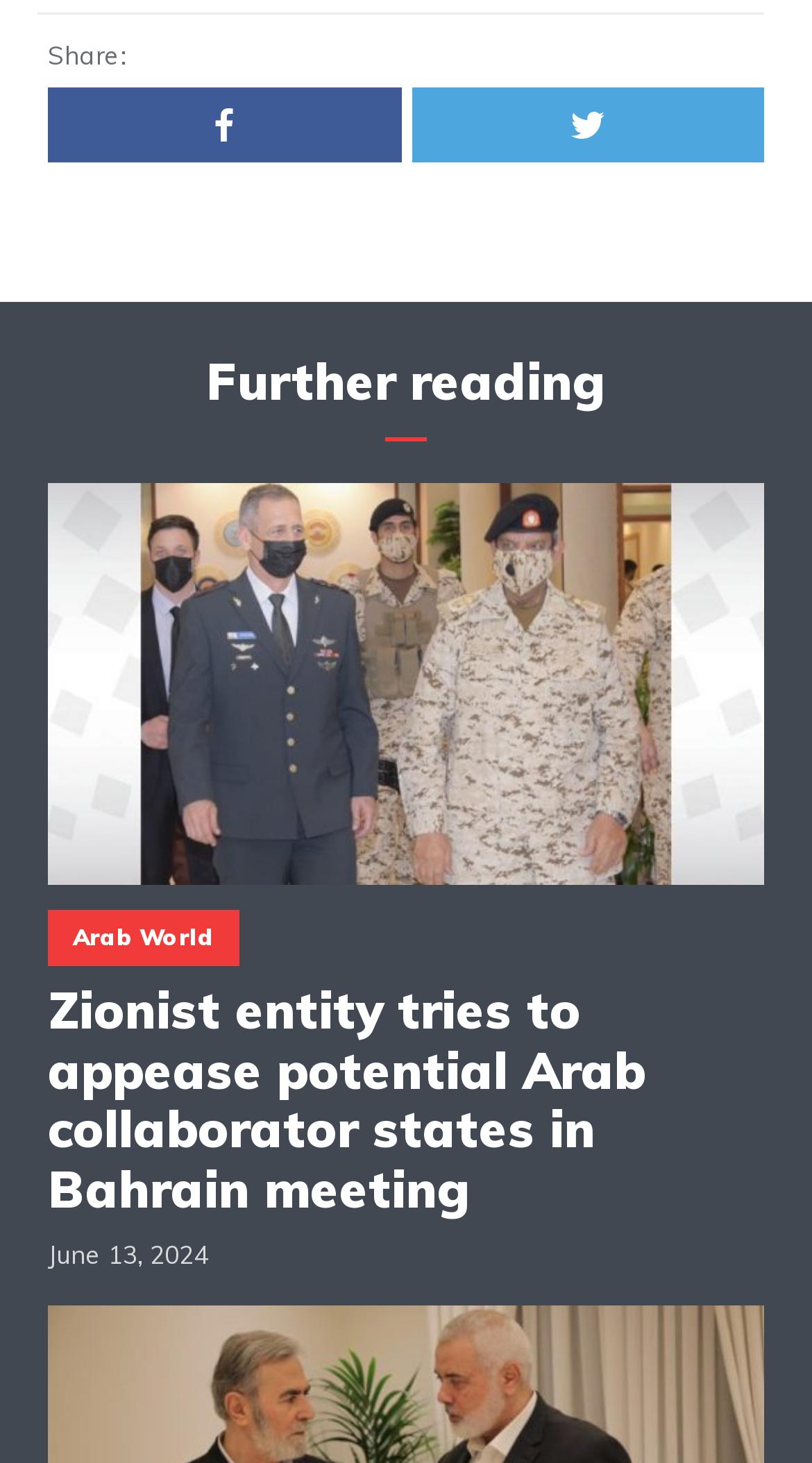What is the title of the article?
Offer a detailed and full explanation in response to the question.

I found the title of the article by looking at the heading element with the text 'Zionist entity tries to appease potential Arab collaborator states in Bahrain meeting' which is a child element of the article element.